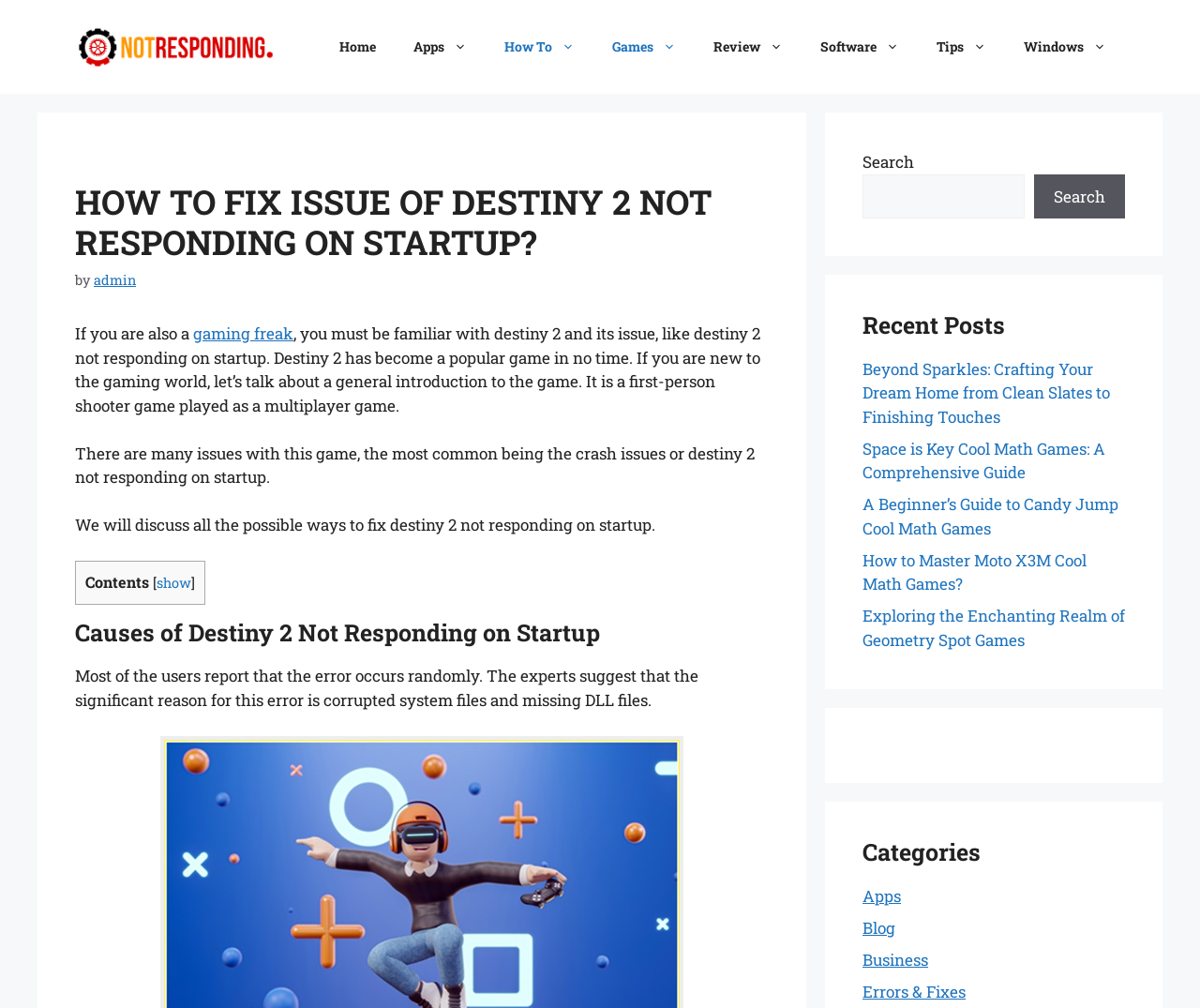Describe the webpage in detail, including text, images, and layout.

This webpage is about fixing issues with Destiny 2, a popular first-person shooter game. At the top, there is a banner with a link and an image related to "Not Responding" issues. Below the banner, there is a primary navigation menu with 9 links: Home, Apps, How To, Games, Review, Software, Tips, and Windows.

The main content of the webpage is divided into sections. The first section has a heading "HOW TO FIX ISSUE OF DESTINY 2 NOT RESPONDING ON STARTUP?" and provides an introduction to the game and its issues, including crash problems and not responding on startup. The text also mentions that the webpage will discuss ways to fix these issues.

Below the introduction, there is a table of contents with a link to show or hide the contents. The next section has a heading "Causes of Destiny 2 Not Responding on Startup" and explains that corrupted system files and missing DLL files are the main reasons for this error.

On the right side of the webpage, there are three complementary sections. The first section has a search bar with a search button. The second section displays recent posts with 5 links to other articles, including "Beyond Sparkles: Crafting Your Dream Home from Clean Slates to Finishing Touches" and "Exploring the Enchanting Realm of Geometry Spot Games". The third section displays categories with 4 links: Apps, Blog, Business, and Errors & Fixes.